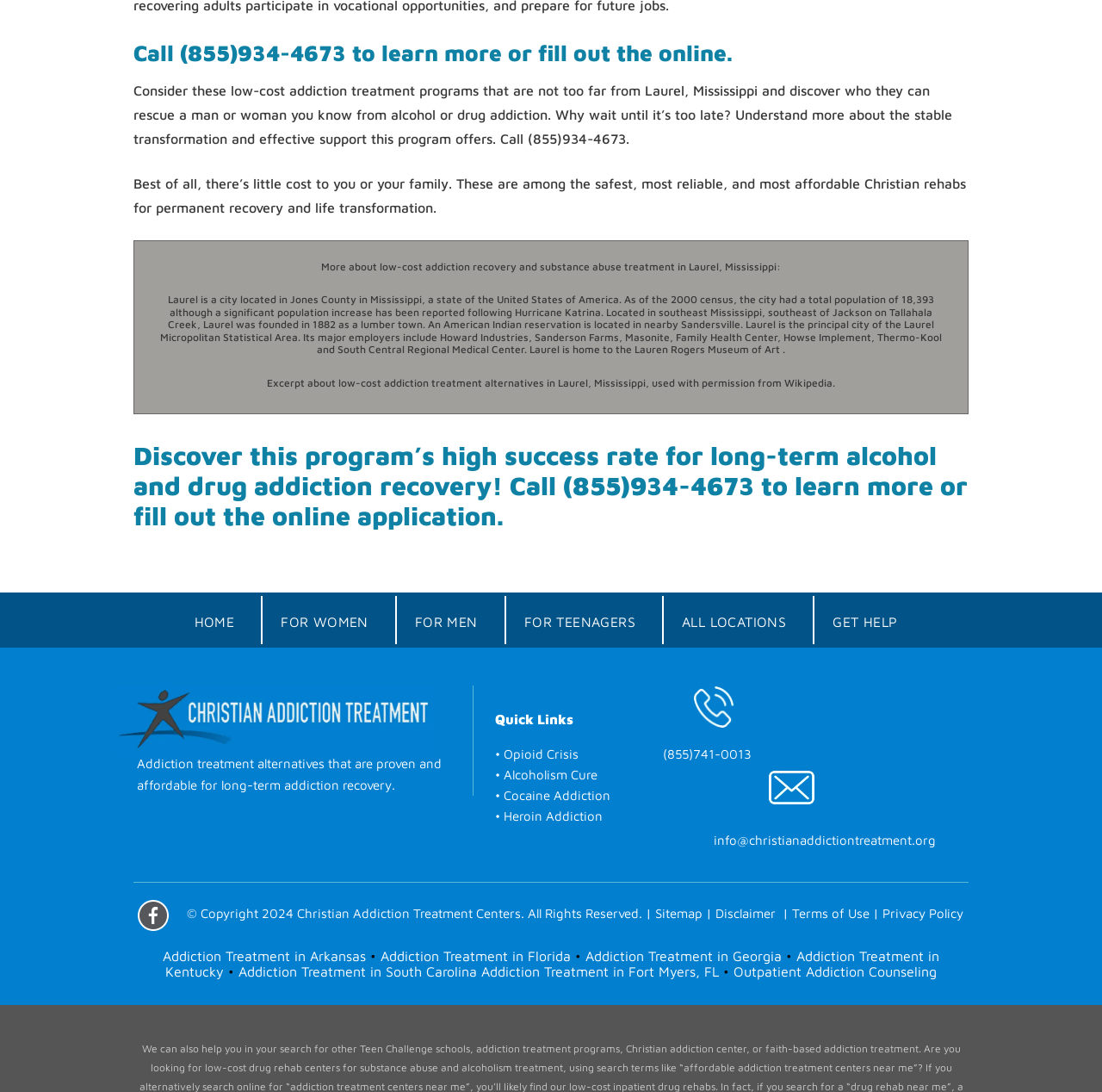Using the element description Addiction Treatment in South Carolina, predict the bounding box coordinates for the UI element. Provide the coordinates in (top-left x, top-left y, bottom-right x, bottom-right y) format with values ranging from 0 to 1.

[0.216, 0.882, 0.433, 0.896]